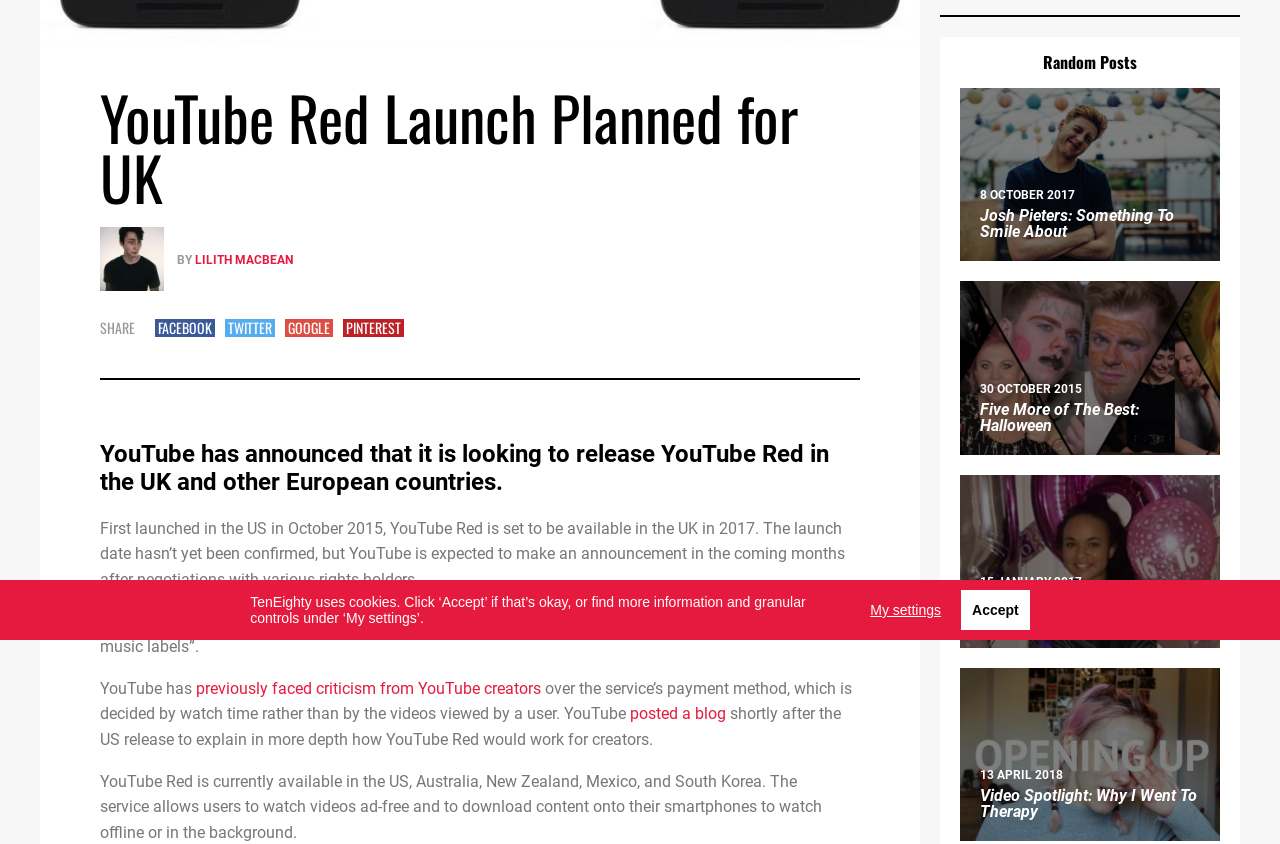Using floating point numbers between 0 and 1, provide the bounding box coordinates in the format (top-left x, top-left y, bottom-right x, bottom-right y). Locate the UI element described here: posted a blog

[0.492, 0.835, 0.567, 0.857]